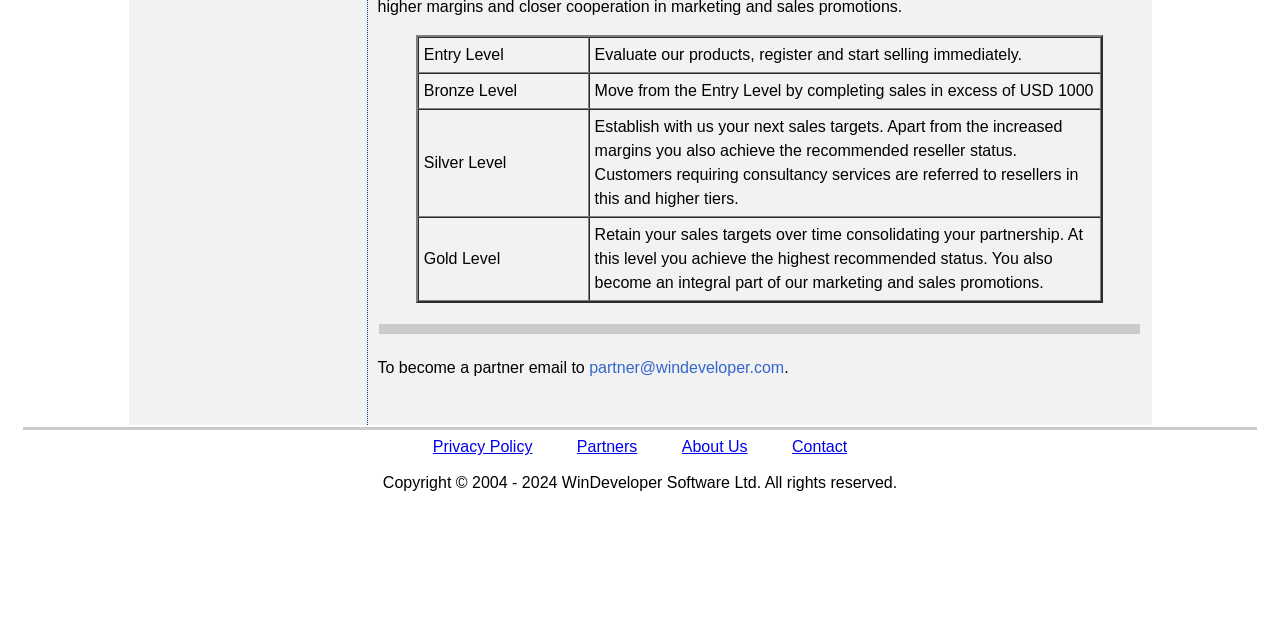From the element description: "Privacy Policy", extract the bounding box coordinates of the UI element. The coordinates should be expressed as four float numbers between 0 and 1, in the order [left, top, right, bottom].

[0.338, 0.685, 0.416, 0.711]